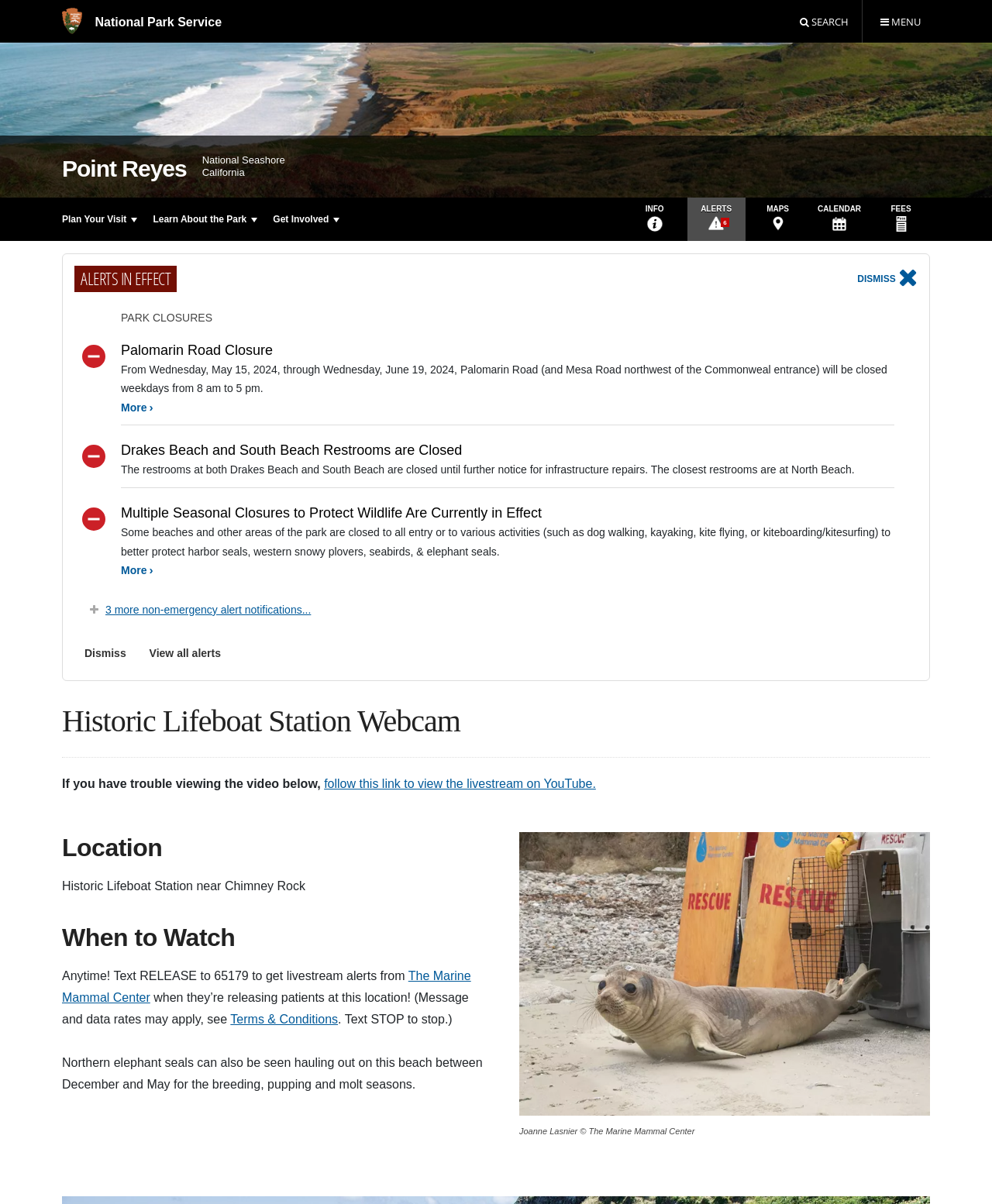What is the location of the webcam?
Look at the image and answer with only one word or phrase.

Historic Lifeboat Station